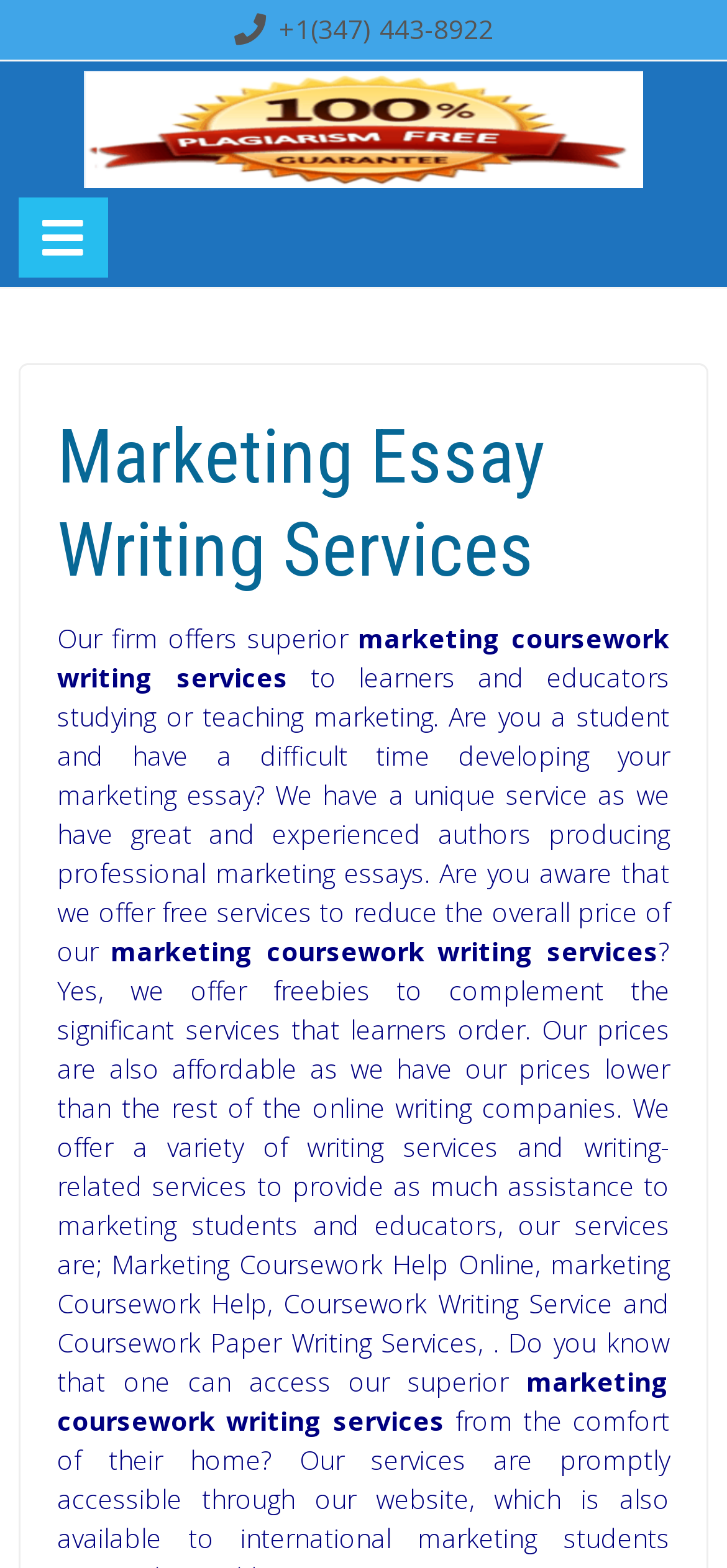Analyze the image and give a detailed response to the question:
Are their prices affordable?

The webpage claims that their prices are affordable and lower than those of other online writing companies. This information can be found in the static text element with bounding box coordinates [0.079, 0.421, 0.921, 0.618].